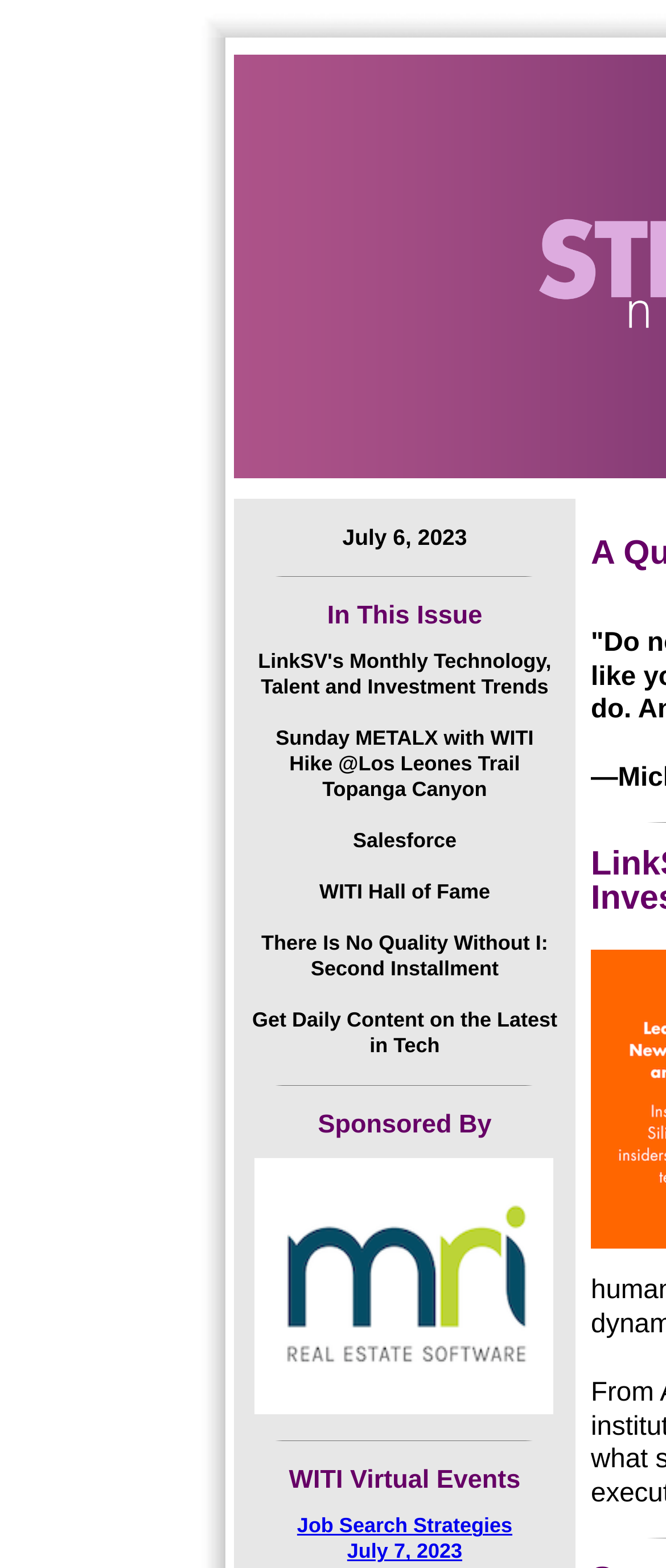Give a succinct answer to this question in a single word or phrase: 
What is the topic of the content mentioned?

Tech